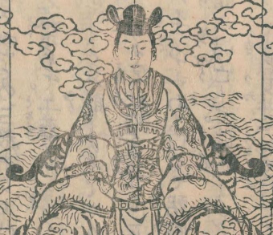Elaborate on the contents of the image in a comprehensive manner.

The image depicts a traditional figure, possibly a royal or mythological character, adorned in an intricately designed robe featuring elaborate patterns and motifs. This figure appears seated, exuding an aura of authority and regality. Surrounding the figure are stylized clouds, suggesting a connection to the heavens or an ethereal realm. The overall aesthetic reflects a rich cultural heritage, likely inspired by historical art forms. This artwork may be part of a larger narrative, possibly related to significant cultural tales or legends. The composition emphasizes the character's importance through the use of ornamental details and a carefully crafted backdrop.